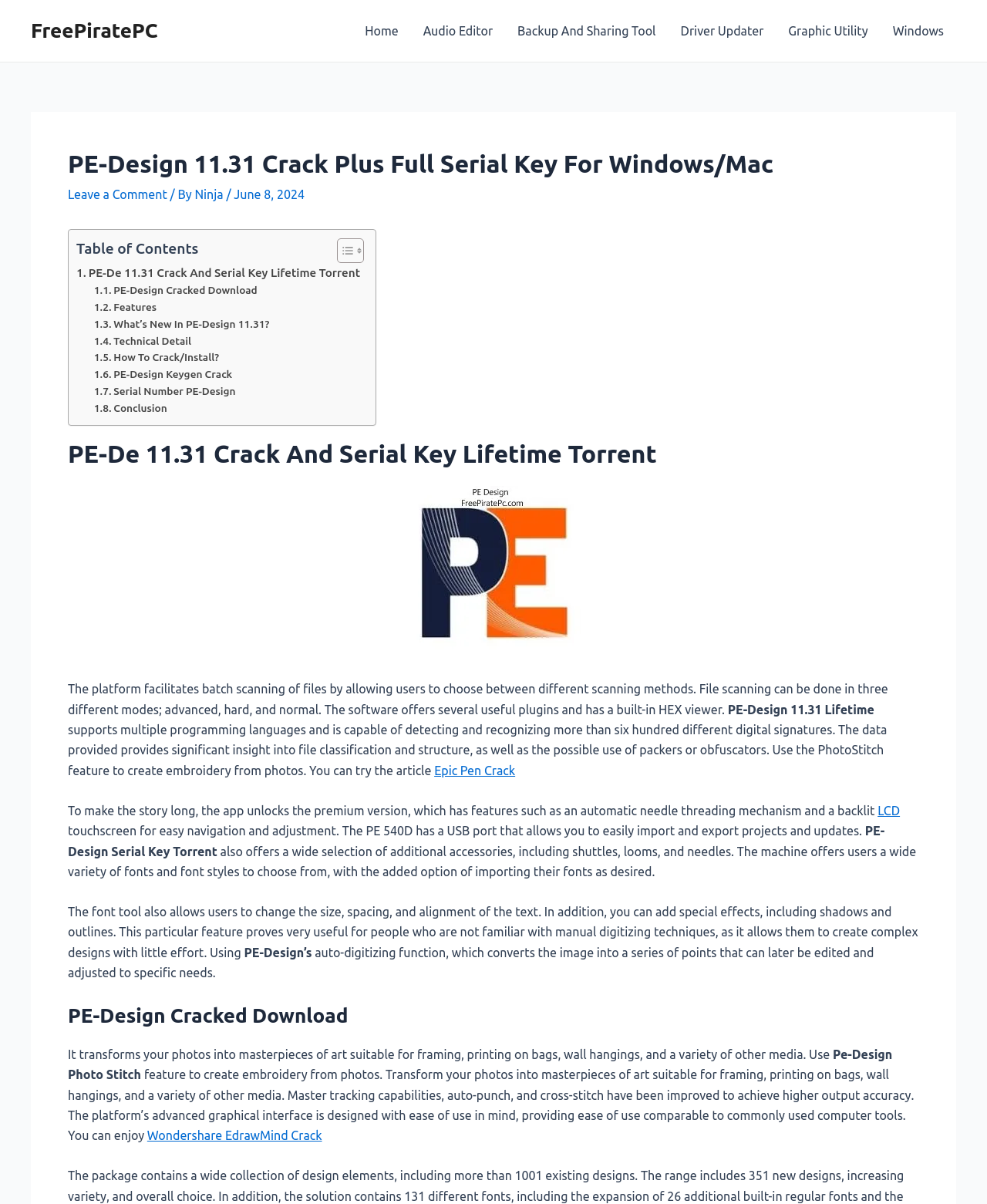Determine the bounding box for the UI element that matches this description: "Public Safety".

None